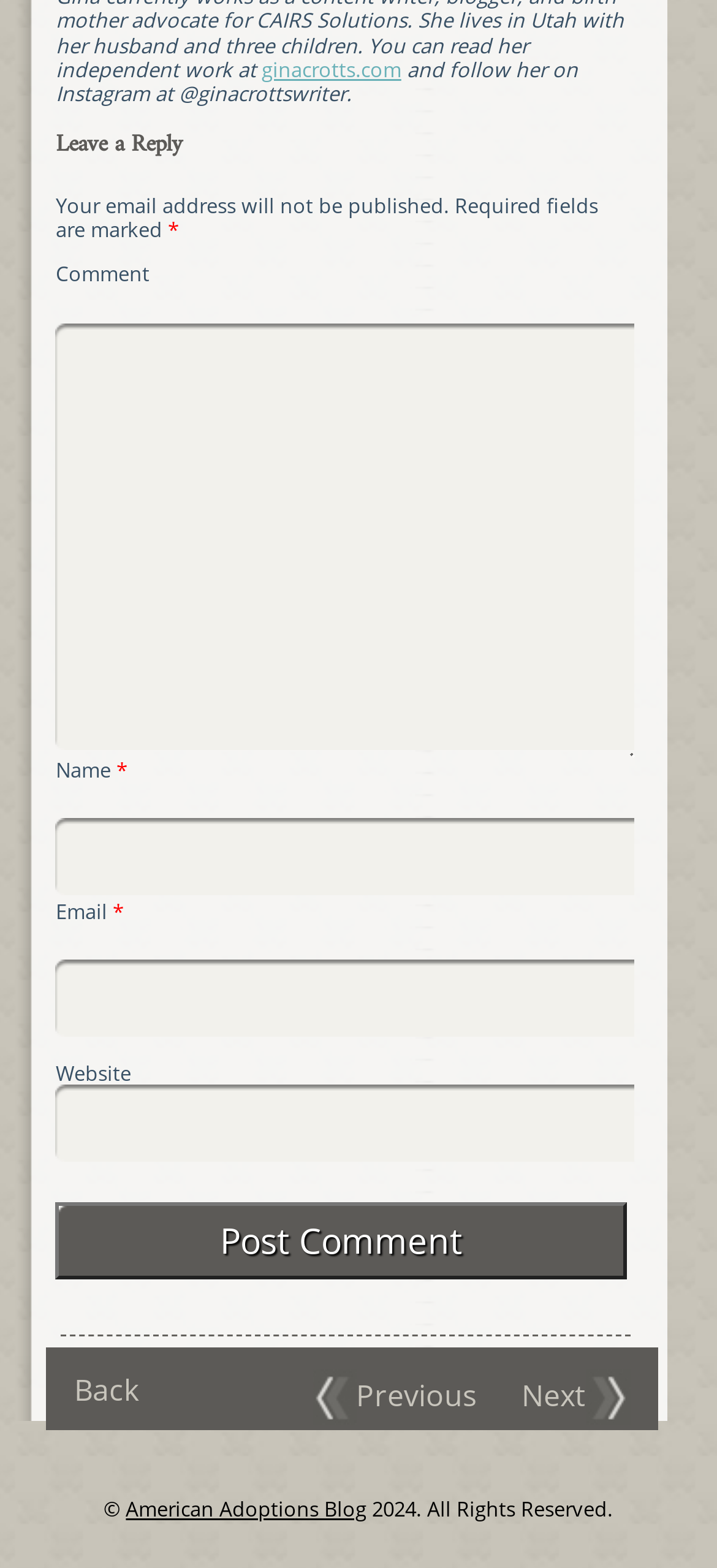Could you highlight the region that needs to be clicked to execute the instruction: "go back"?

[0.103, 0.873, 0.193, 0.899]